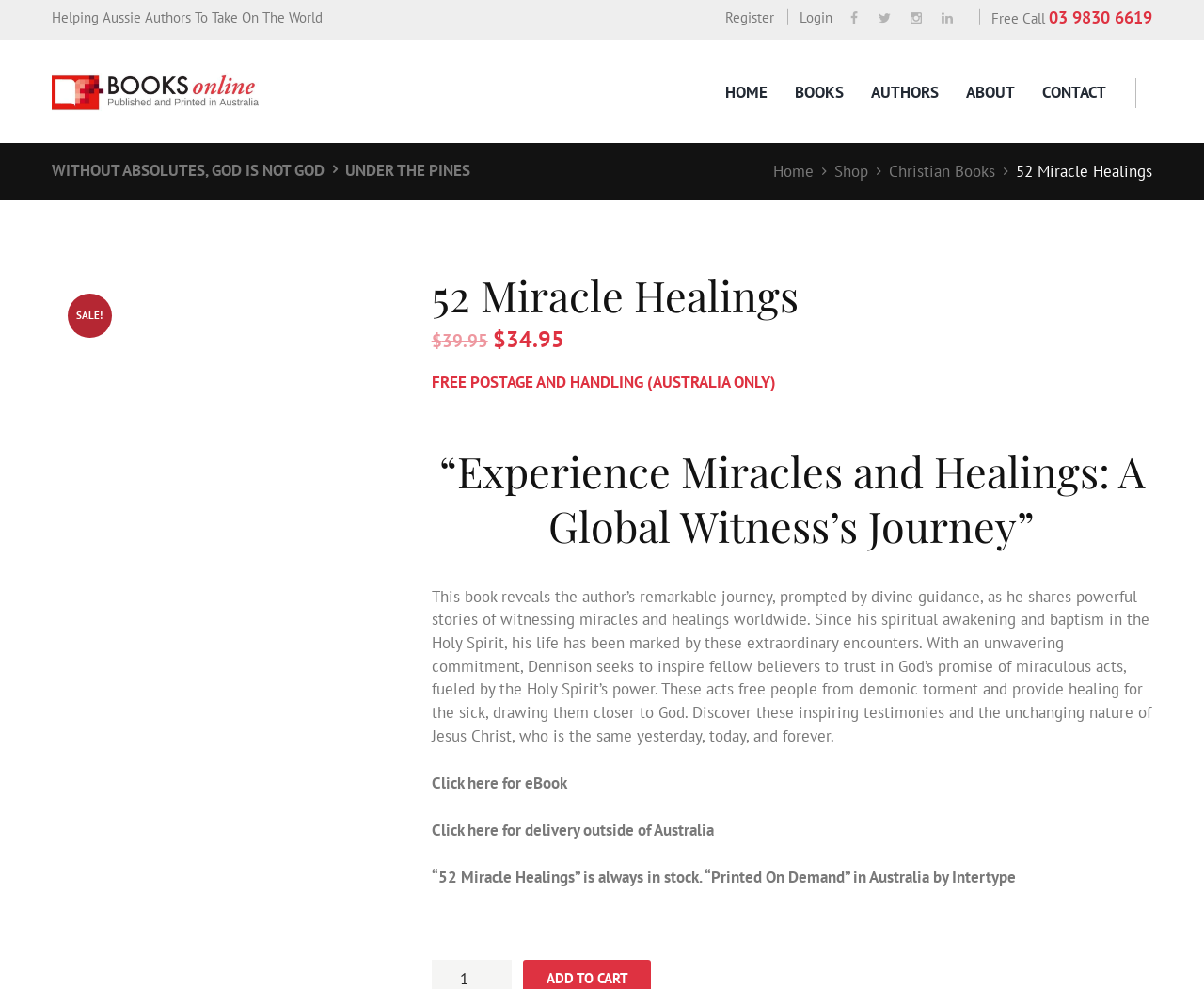Identify the coordinates of the bounding box for the element that must be clicked to accomplish the instruction: "Click on the 'Login' link".

[0.654, 0.0, 0.692, 0.038]